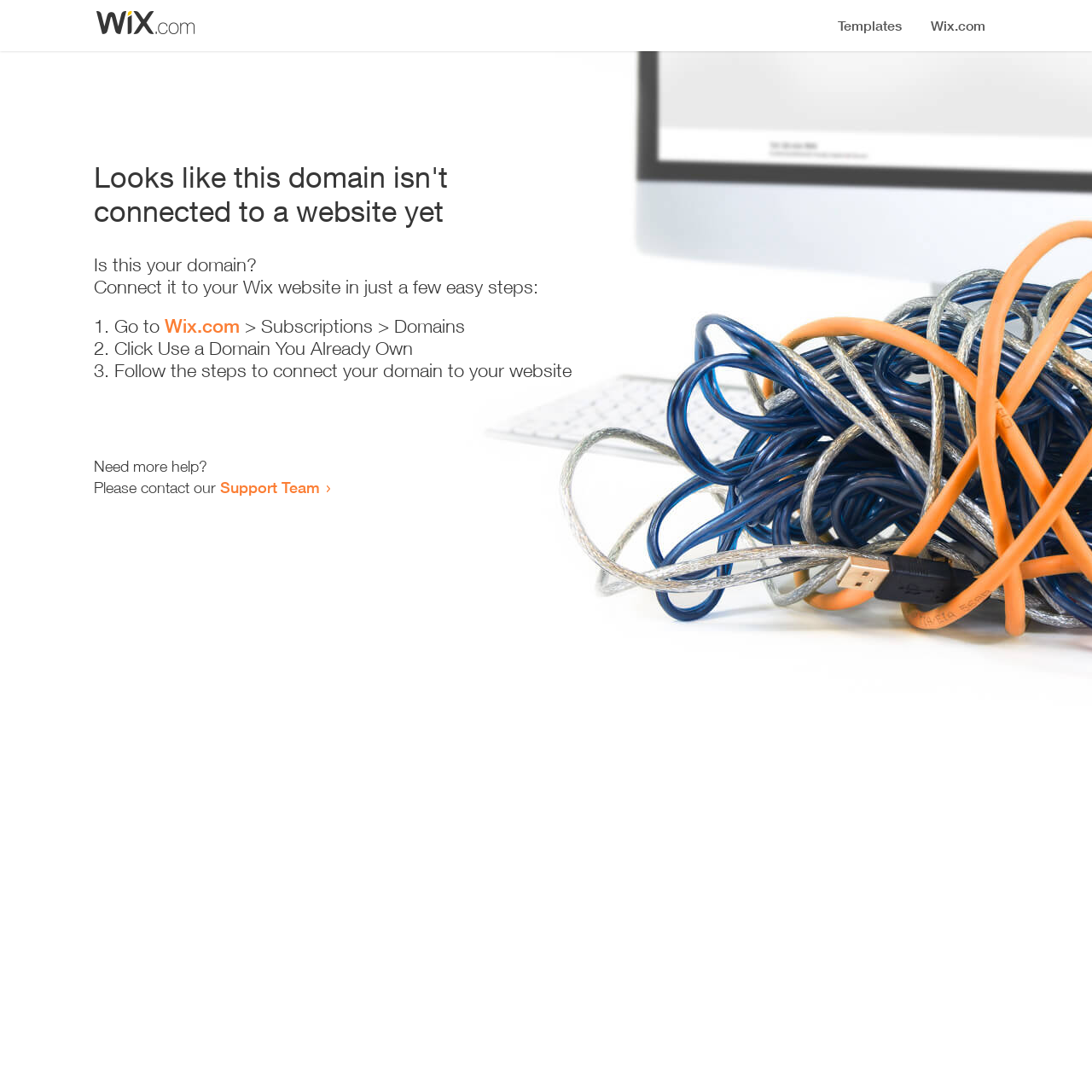Look at the image and give a detailed response to the following question: Where should I go to start connecting my domain?

According to the instructions on the webpage, the first step is to 'Go to Wix.com' to start connecting the domain to a website.